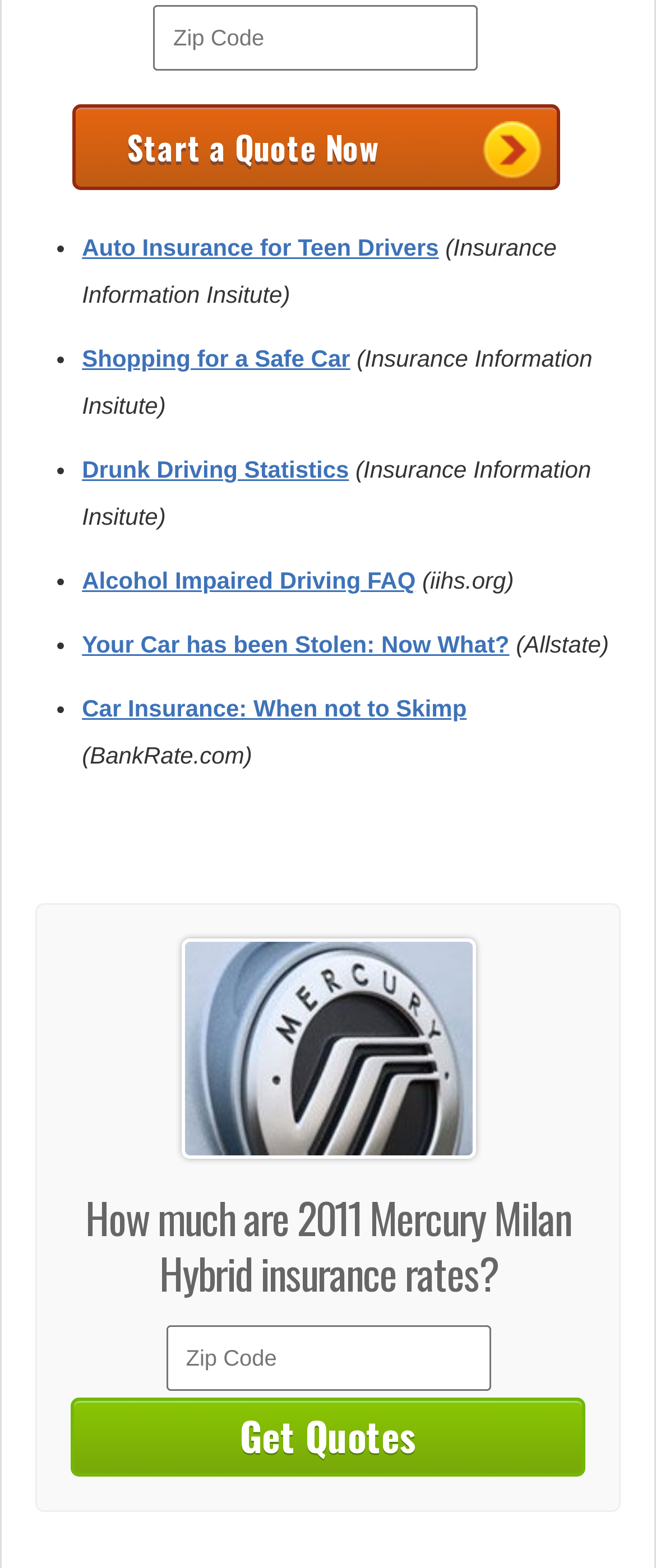Find the bounding box coordinates for the element that must be clicked to complete the instruction: "Get quotes". The coordinates should be four float numbers between 0 and 1, indicated as [left, top, right, bottom].

[0.108, 0.892, 0.892, 0.942]